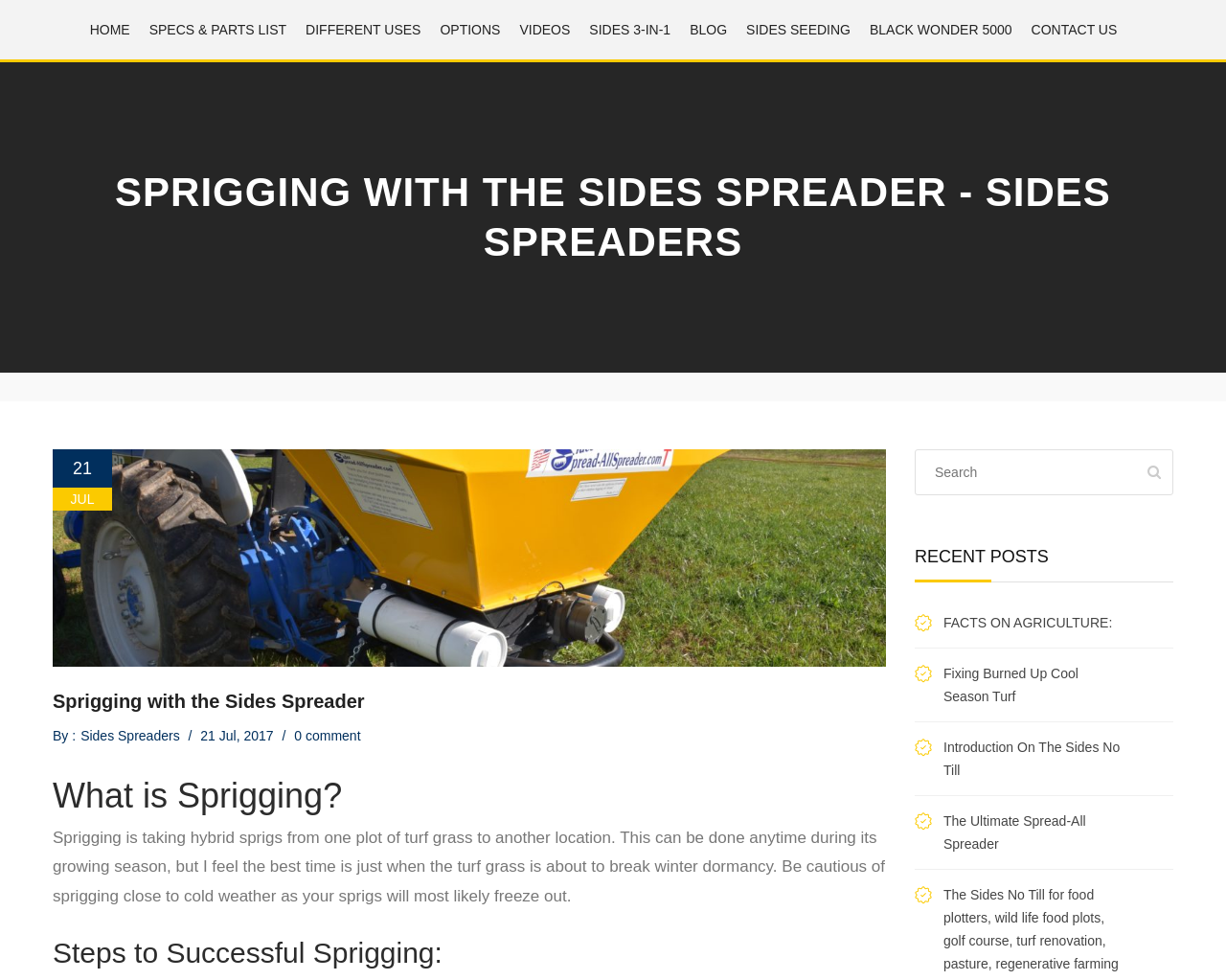Identify the bounding box for the described UI element. Provide the coordinates in (top-left x, top-left y, bottom-right x, bottom-right y) format with values ranging from 0 to 1: 0 Comments

None